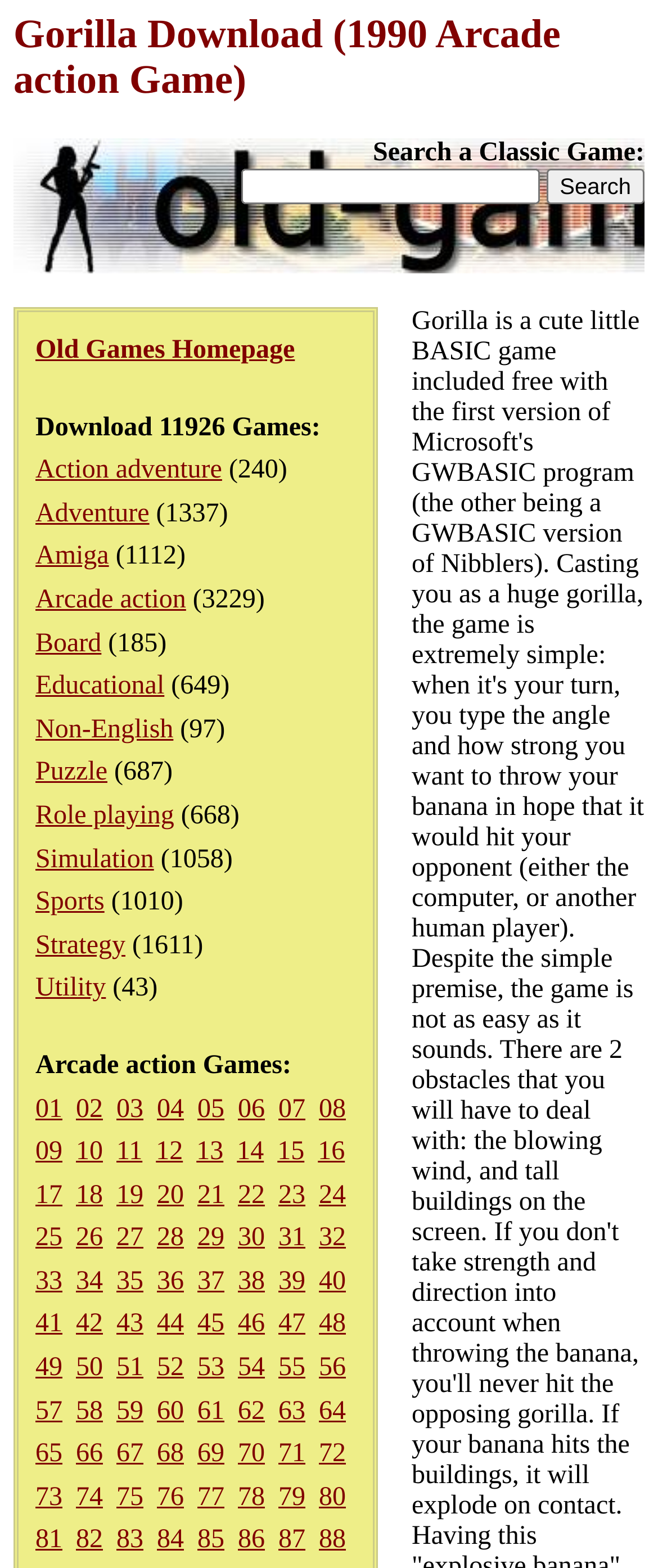Provide a one-word or short-phrase answer to the question:
How many games are available for download?

11926